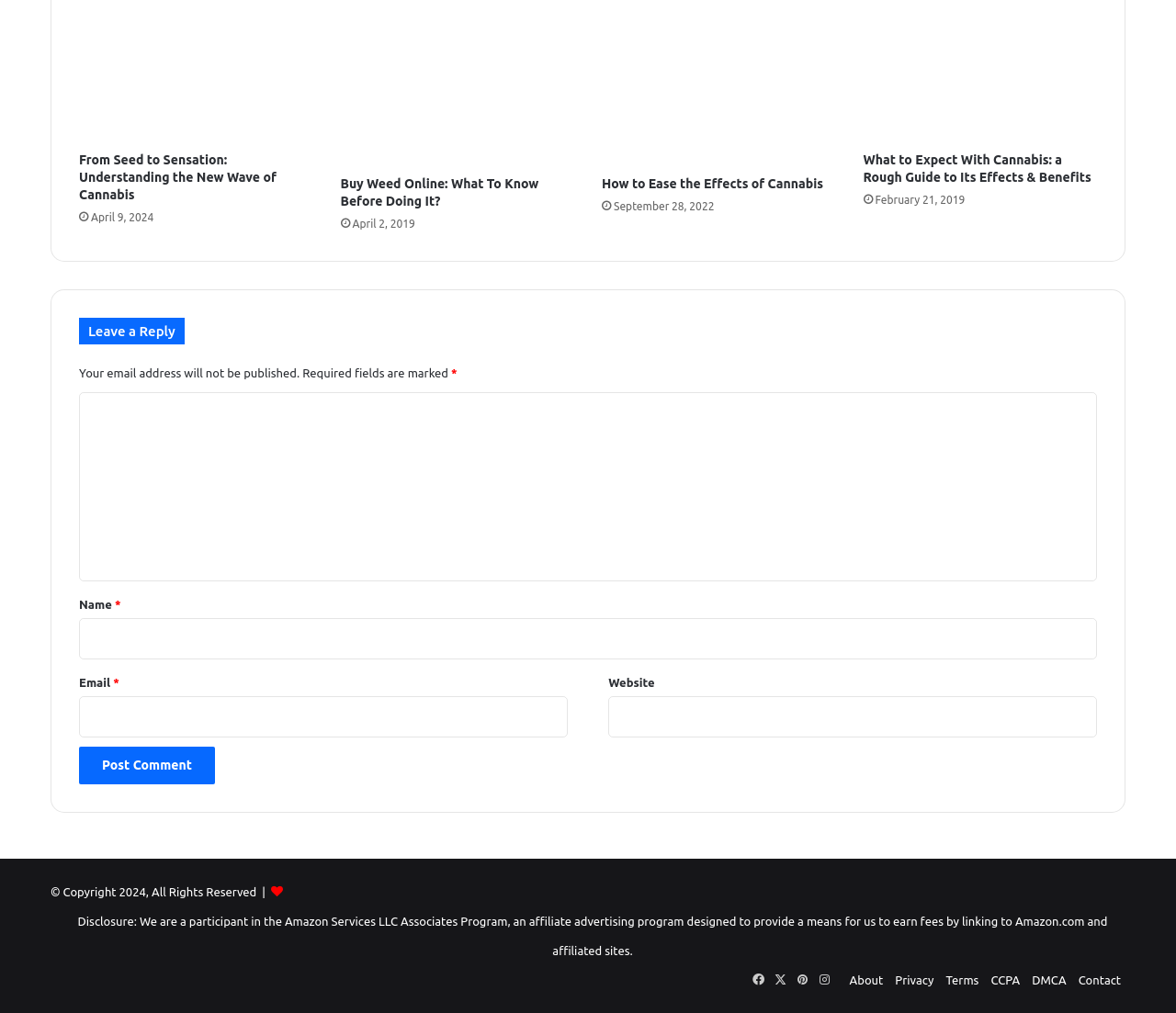Determine the bounding box of the UI component based on this description: "parent_node: Email * aria-describedby="email-notes" name="email"". The bounding box coordinates should be four float values between 0 and 1, i.e., [left, top, right, bottom].

[0.067, 0.688, 0.483, 0.728]